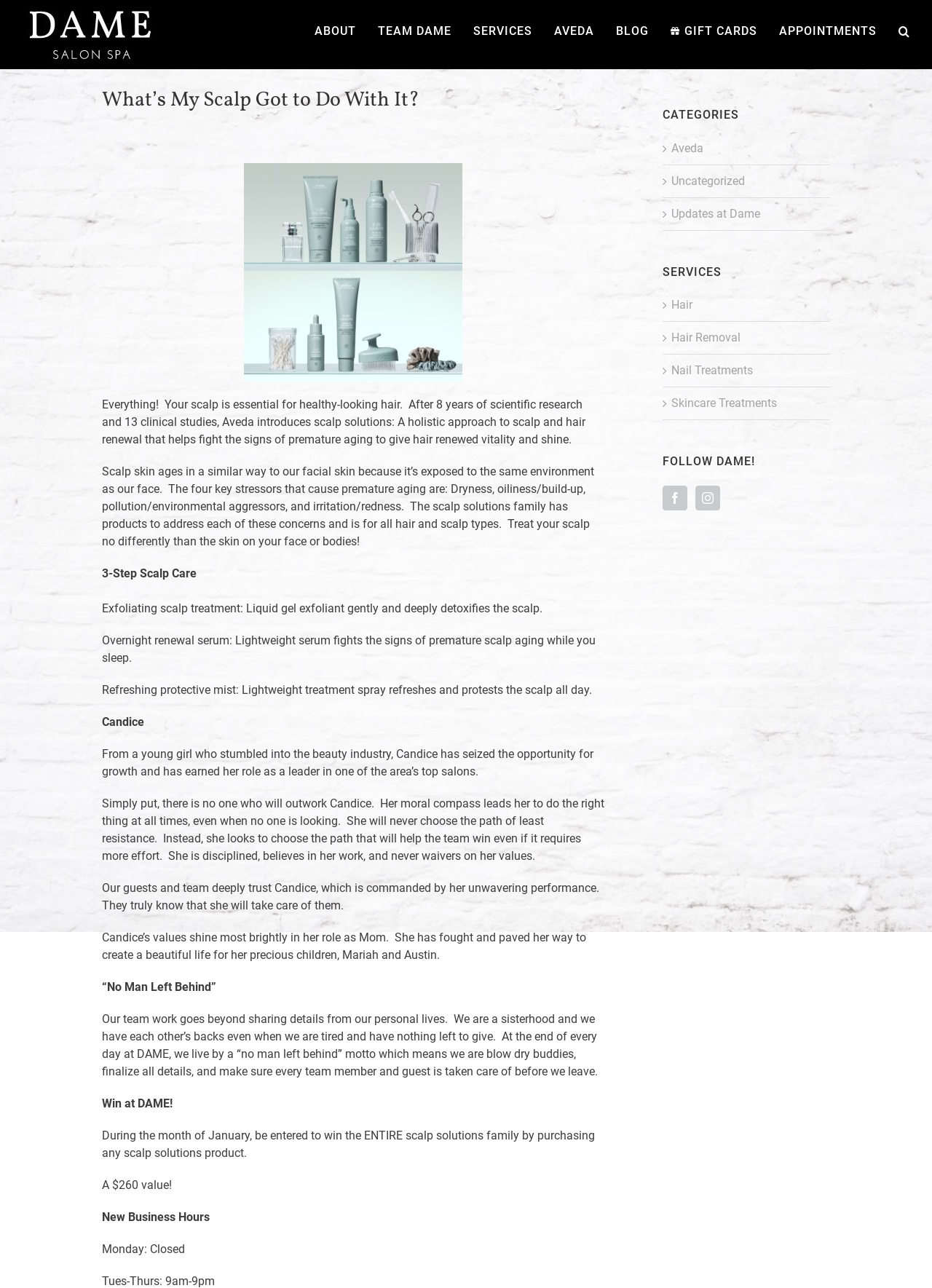Given the element description Updates at Dame, predict the bounding box coordinates for the UI element in the webpage screenshot. The format should be (top-left x, top-left y, bottom-right x, bottom-right y), and the values should be between 0 and 1.

[0.72, 0.159, 0.883, 0.173]